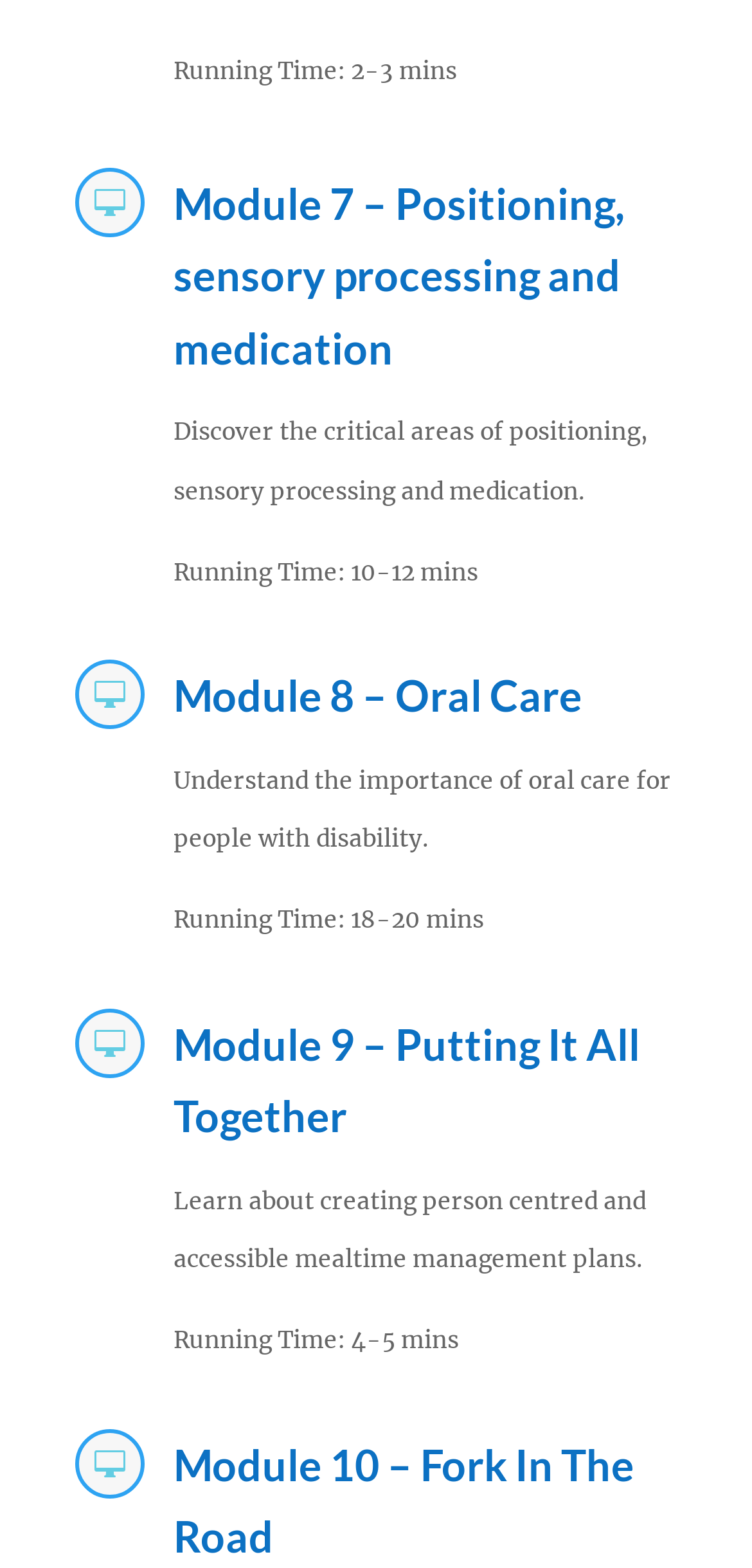What is the running time of the last module listed?
Please give a detailed and thorough answer to the question, covering all relevant points.

I found the running time of the last module listed by looking at the StaticText element with the text 'Running Time: 4-5 mins' which is a child of the LayoutTable element with the heading 'Module 10 – Fork In The Road'.